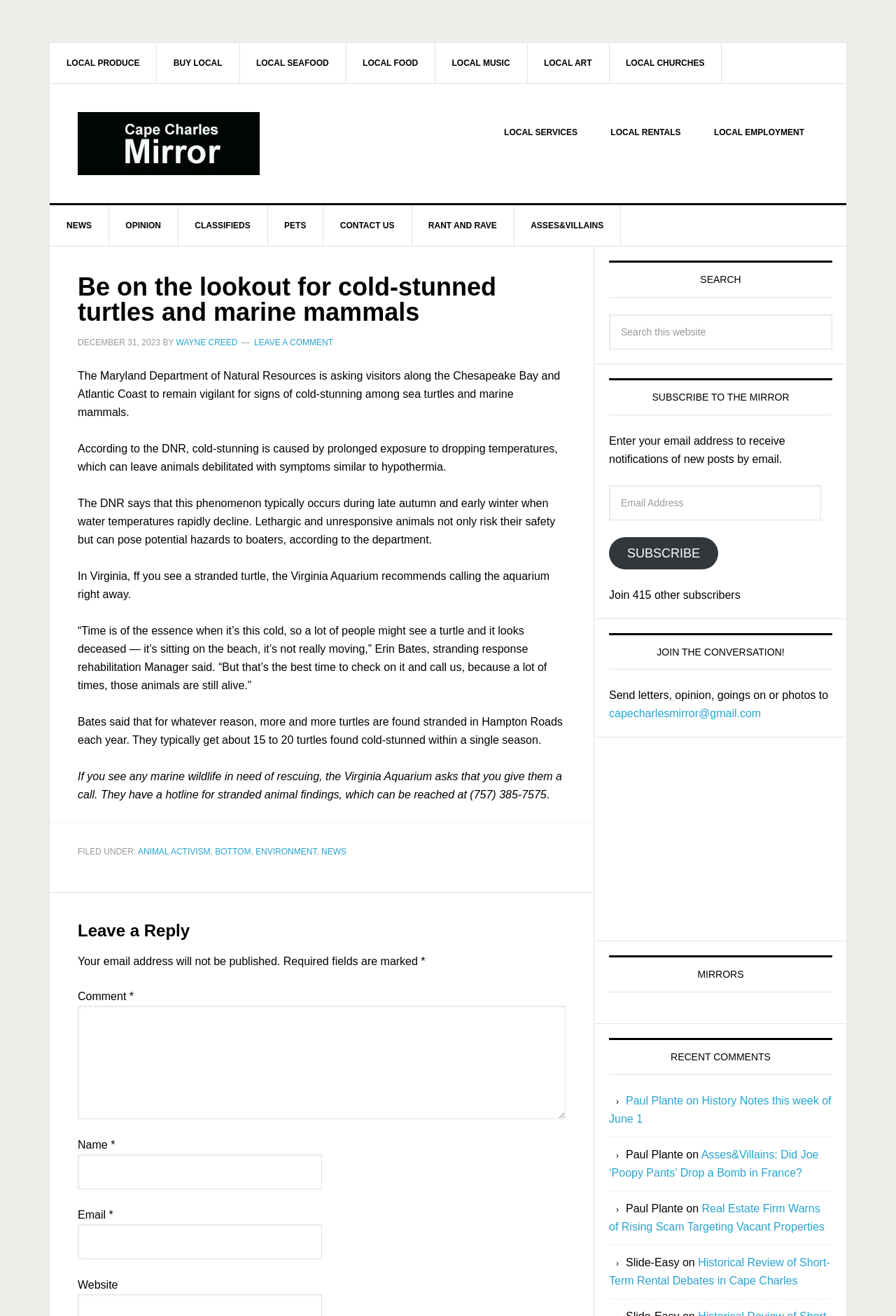Identify and provide the bounding box for the element described by: "parent_node: Email * aria-describedby="email-notes" name="email"".

[0.087, 0.93, 0.359, 0.957]